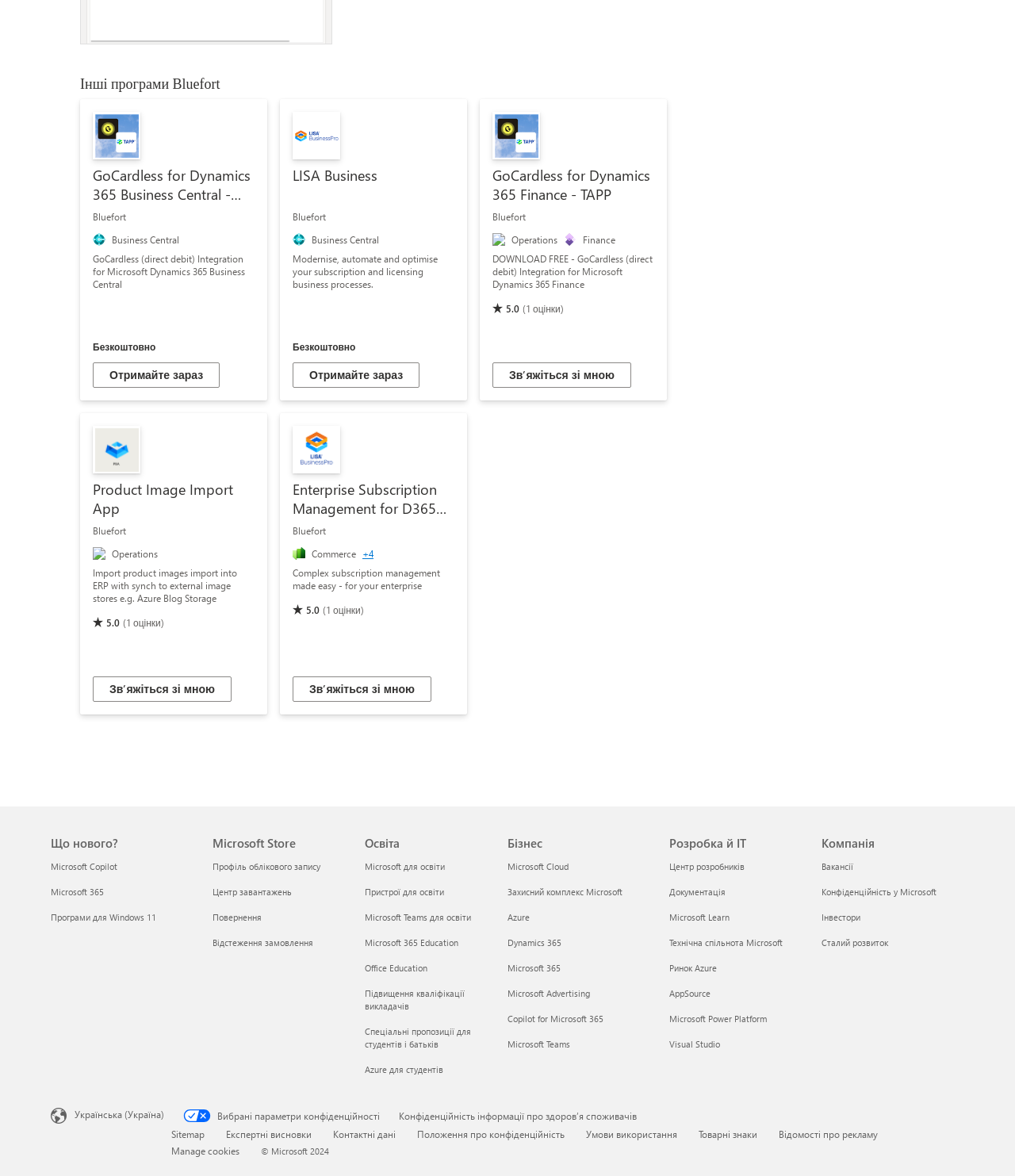Using the given description, provide the bounding box coordinates formatted as (top-left x, top-left y, bottom-right x, bottom-right y), with all values being floating point numbers between 0 and 1. Description: Конфіденційність інформації про здоров’я споживачів

[0.393, 0.941, 0.646, 0.954]